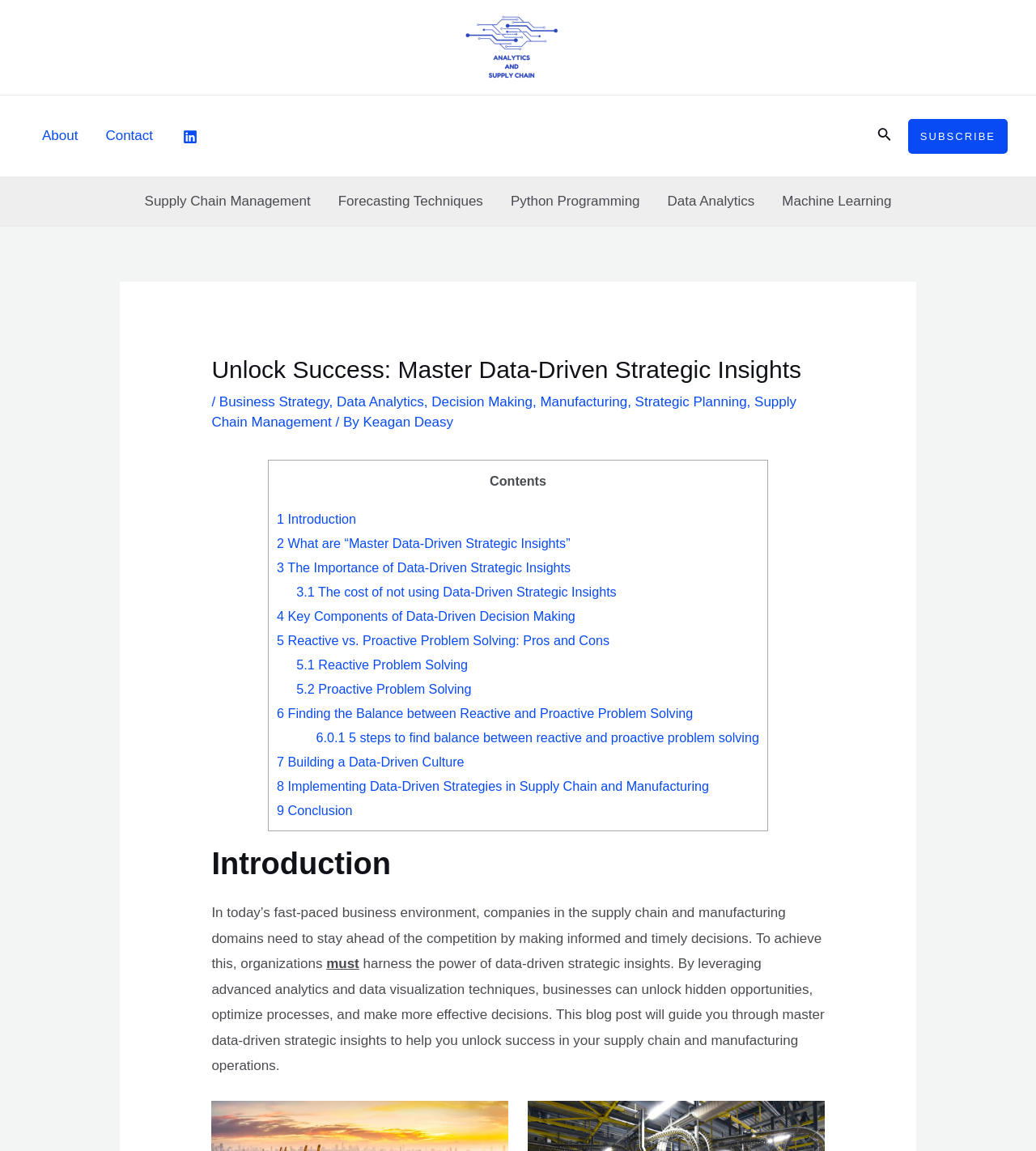Please answer the following question using a single word or phrase: 
What is the importance of data-driven strategic insights?

To stay ahead of competition